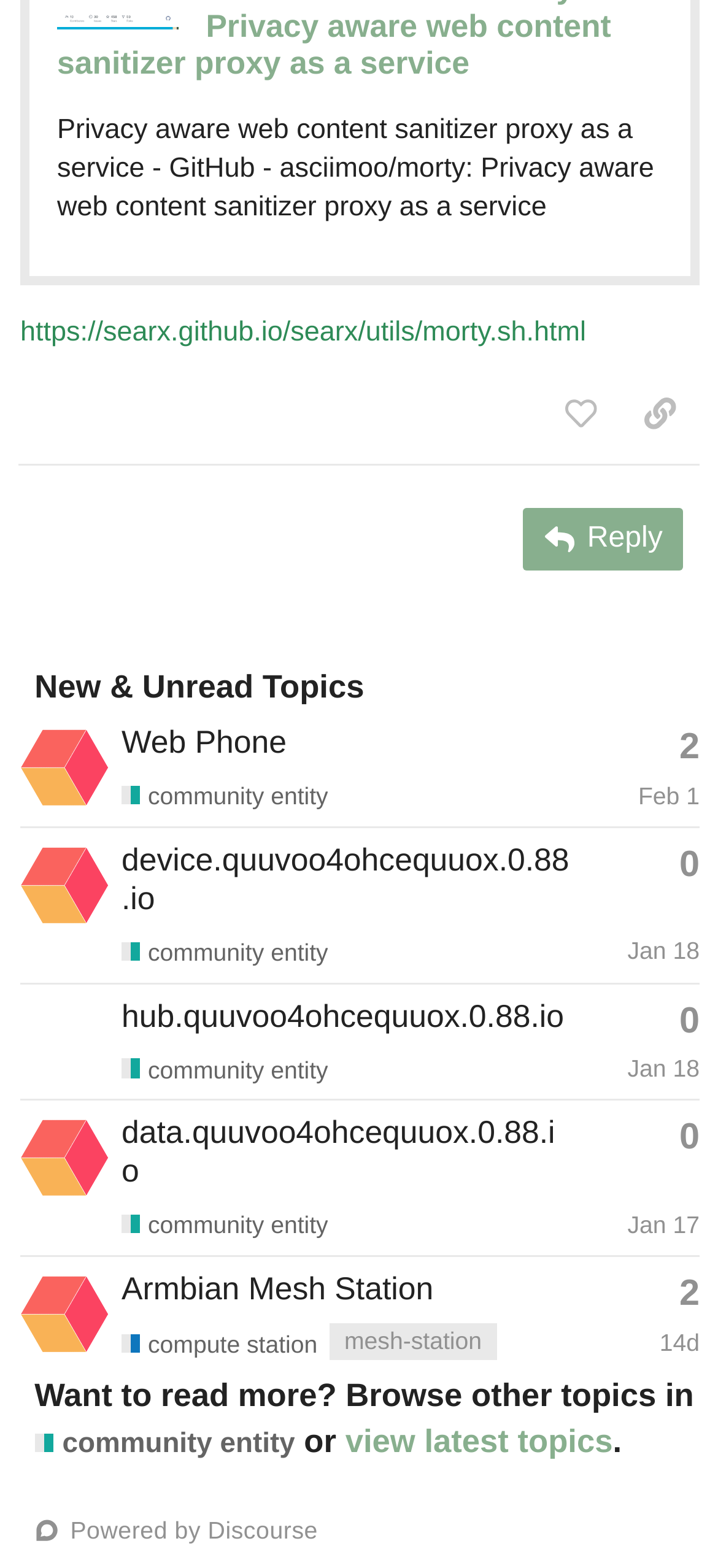Provide the bounding box coordinates of the section that needs to be clicked to accomplish the following instruction: "Click the 'This topic has 2 replies' button."

[0.946, 0.462, 0.974, 0.49]